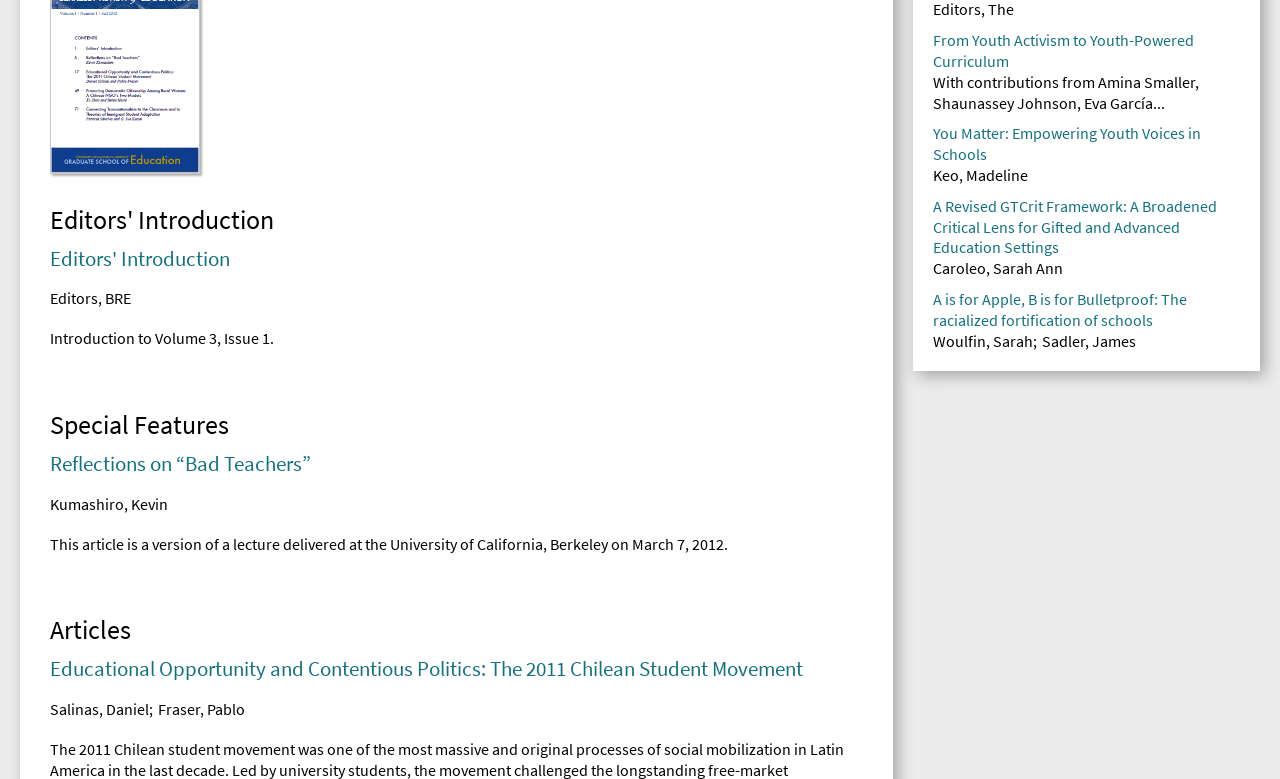Given the description "Sadler, James", determine the bounding box of the corresponding UI element.

[0.814, 0.424, 0.887, 0.45]